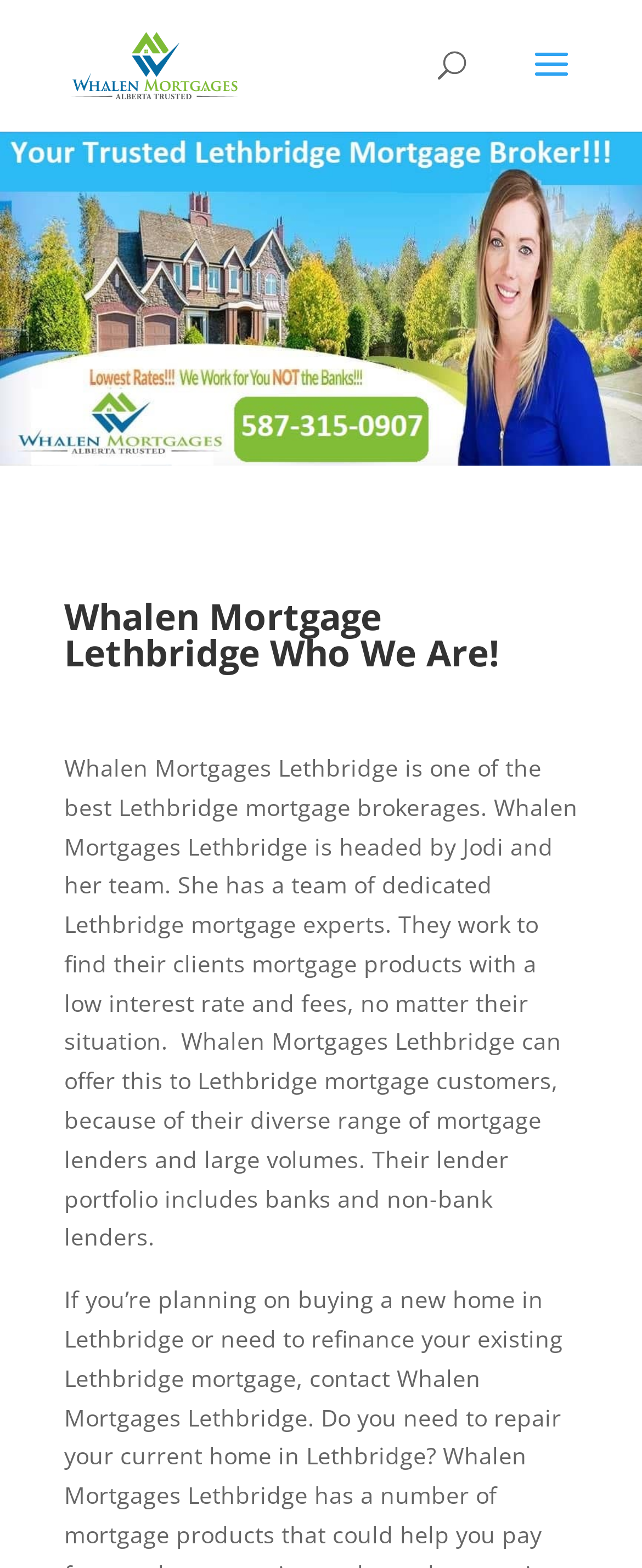What is the benefit of Whalen Mortgages Lethbridge's diverse range of mortgage lenders?
Based on the visual information, provide a detailed and comprehensive answer.

I found the answer by reading the StaticText element that describes Whalen Mortgages Lethbridge. It states that Whalen Mortgages Lethbridge can offer low interest rate and fees to Lethbridge mortgage customers because of their diverse range of mortgage lenders and large volumes.